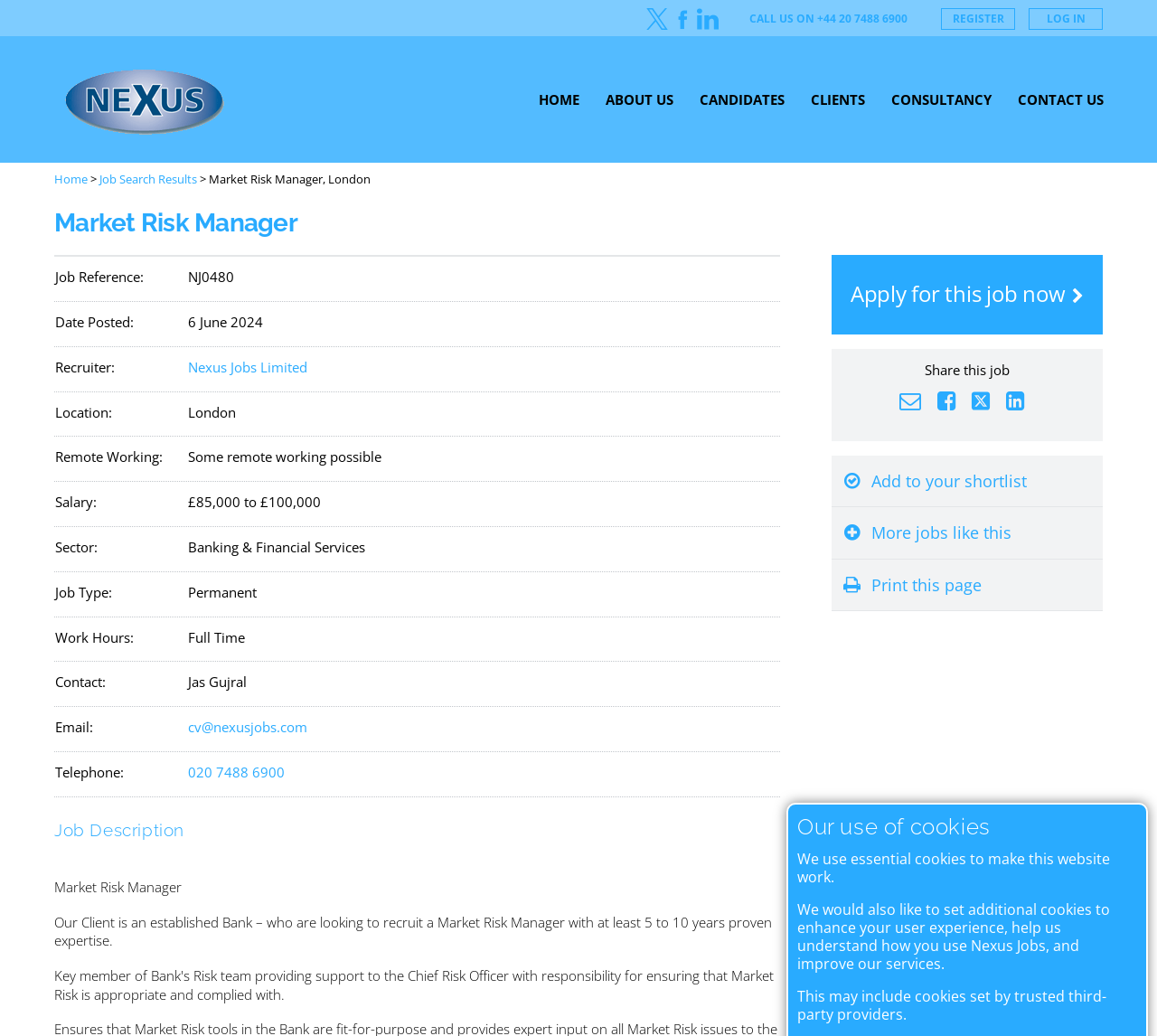Extract the main headline from the webpage and generate its text.

Market Risk Manager